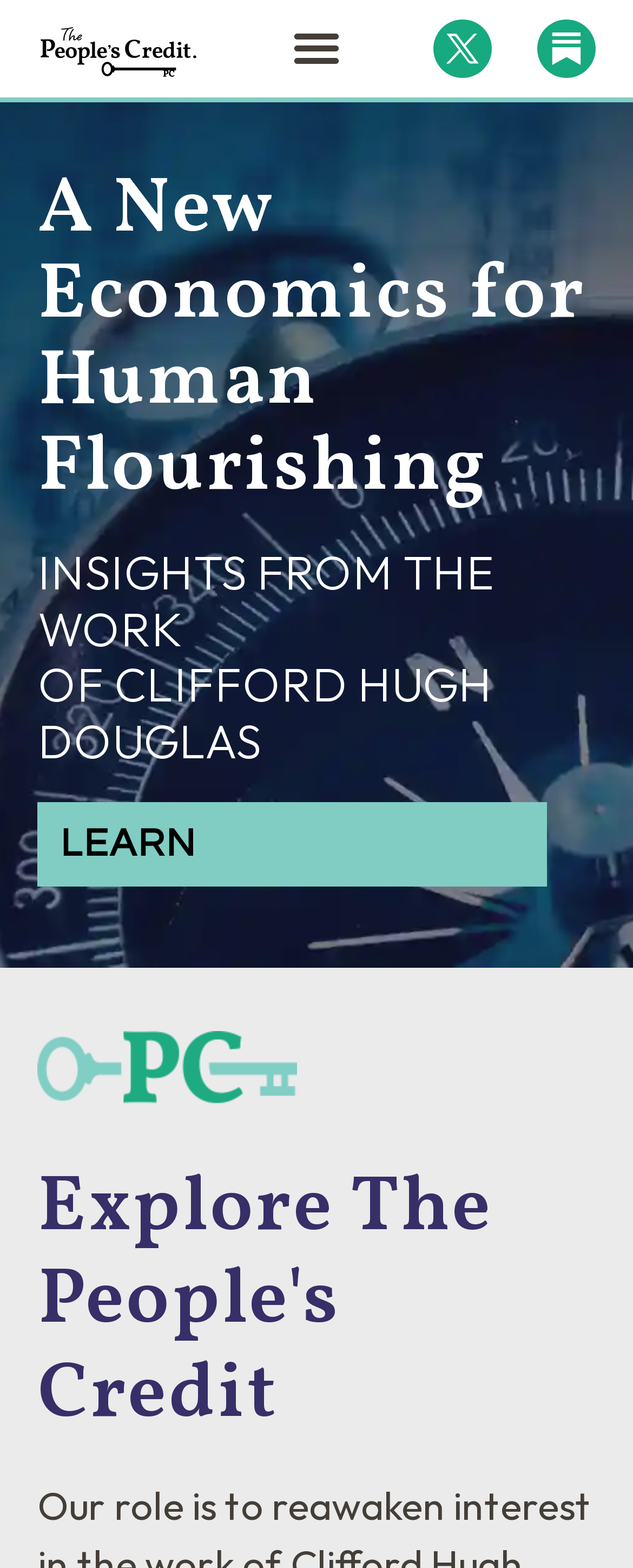What is the call-to-action on the webpage?
Answer the question with detailed information derived from the image.

The link 'LEARN' is prominently displayed on the webpage, suggesting that it is the primary call-to-action, encouraging users to learn more about the new economics approach advocated by the website.